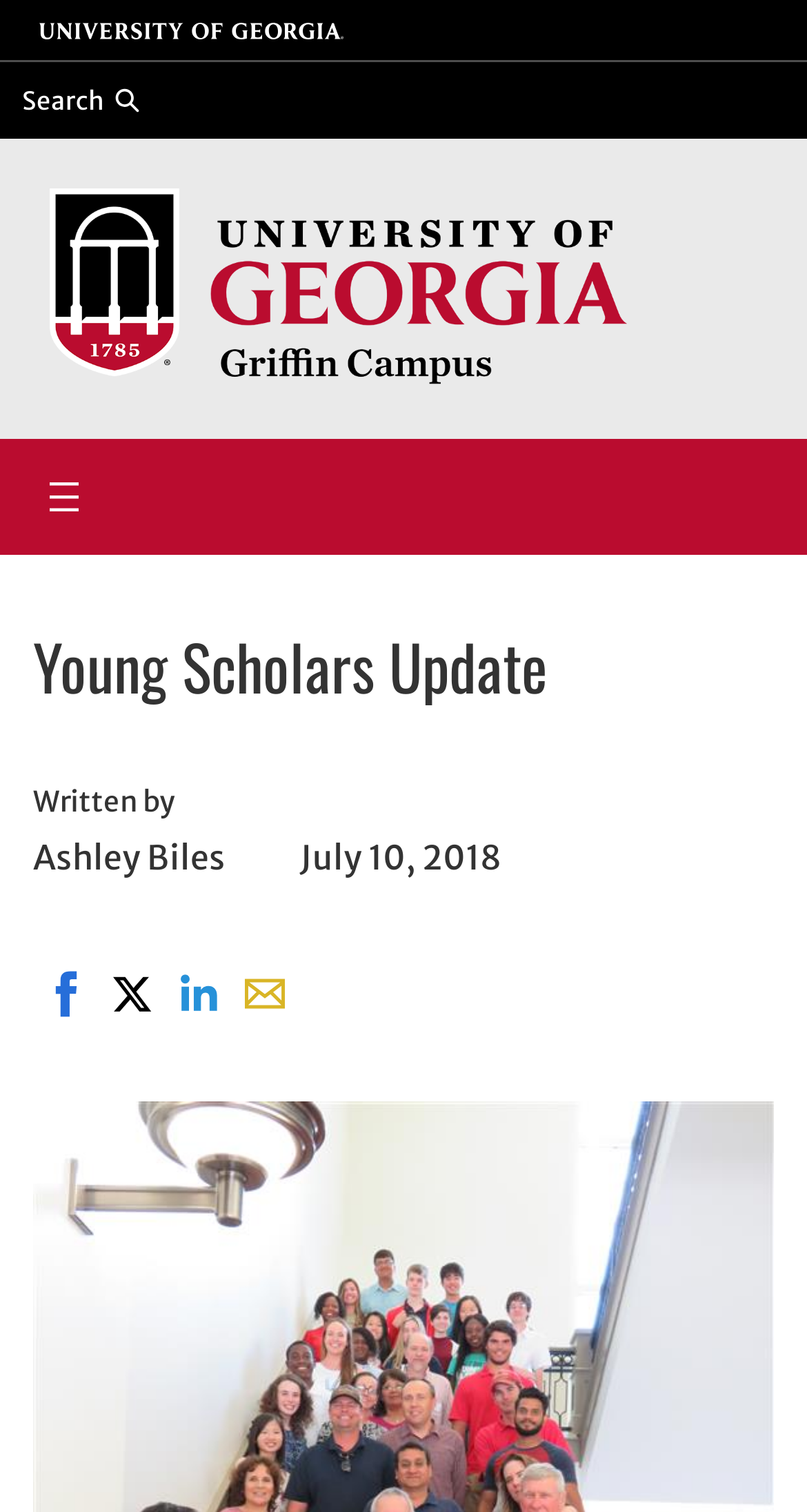What is the function of the button with the image?
Please provide a single word or phrase based on the screenshot.

Open menu